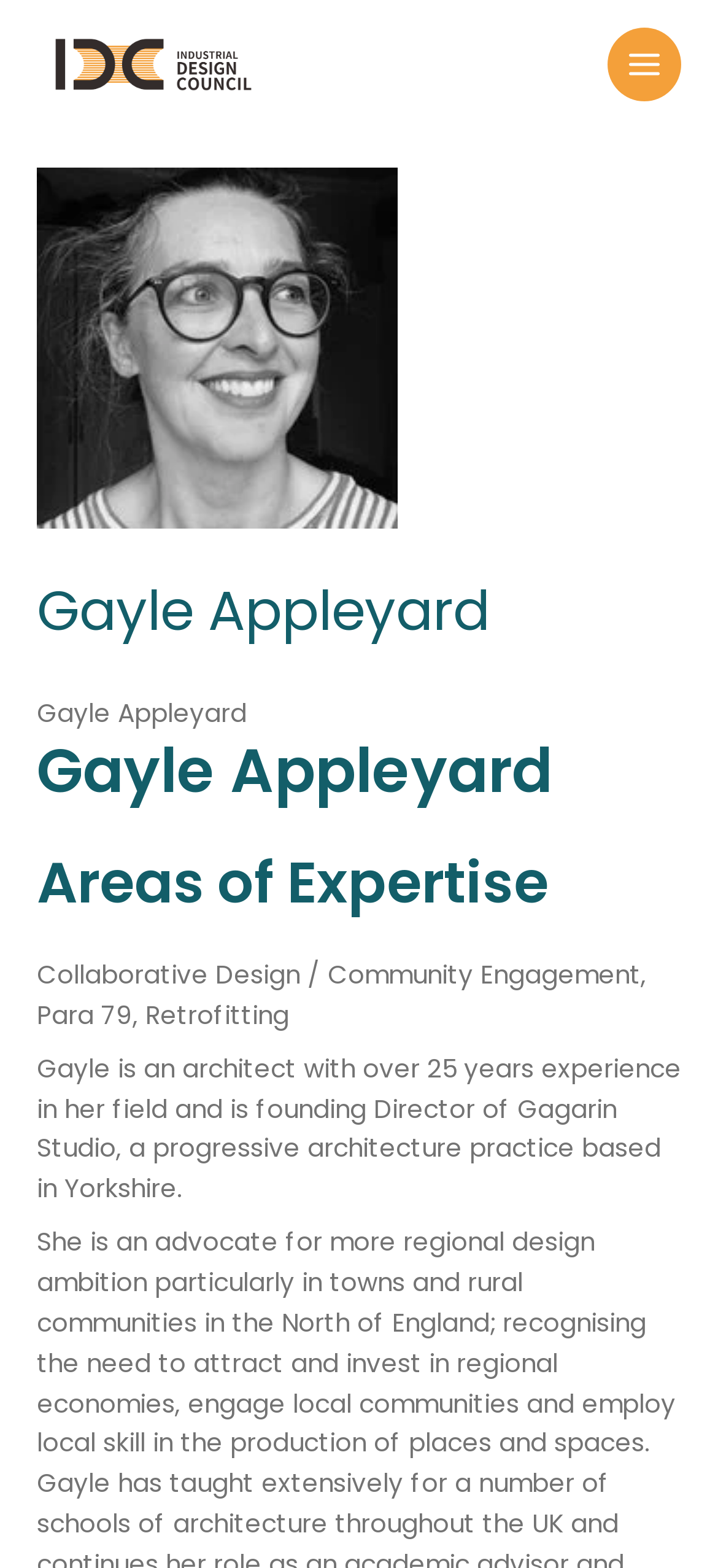Based on the element description, predict the bounding box coordinates (top-left x, top-left y, bottom-right x, bottom-right y) for the UI element in the screenshot: alt="IDC-Industrial Design Council"

[0.051, 0.029, 0.385, 0.051]